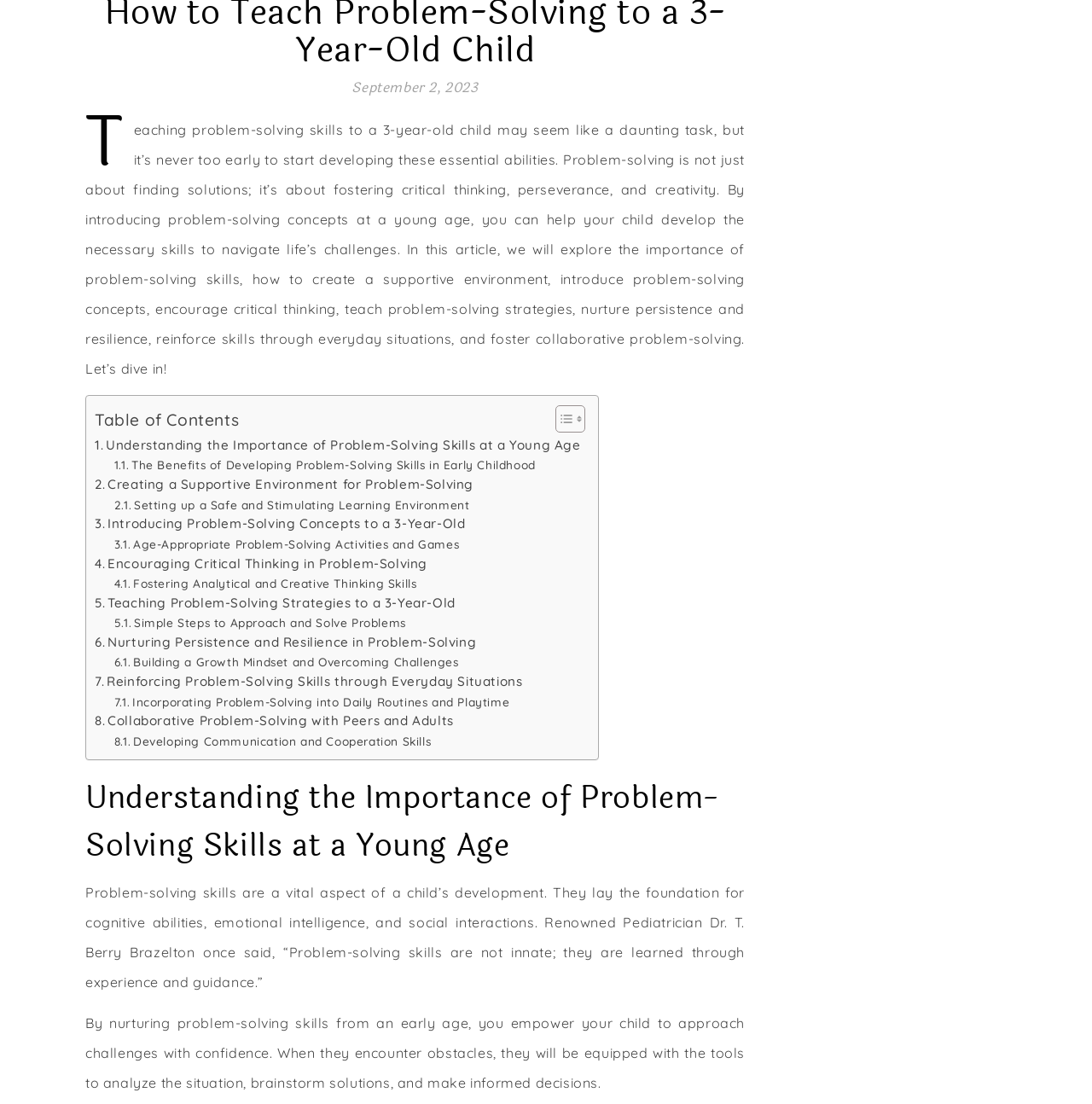Determine the bounding box coordinates of the region to click in order to accomplish the following instruction: "Read about Understanding the Importance of Problem-Solving Skills at a Young Age". Provide the coordinates as four float numbers between 0 and 1, specifically [left, top, right, bottom].

[0.087, 0.394, 0.532, 0.413]